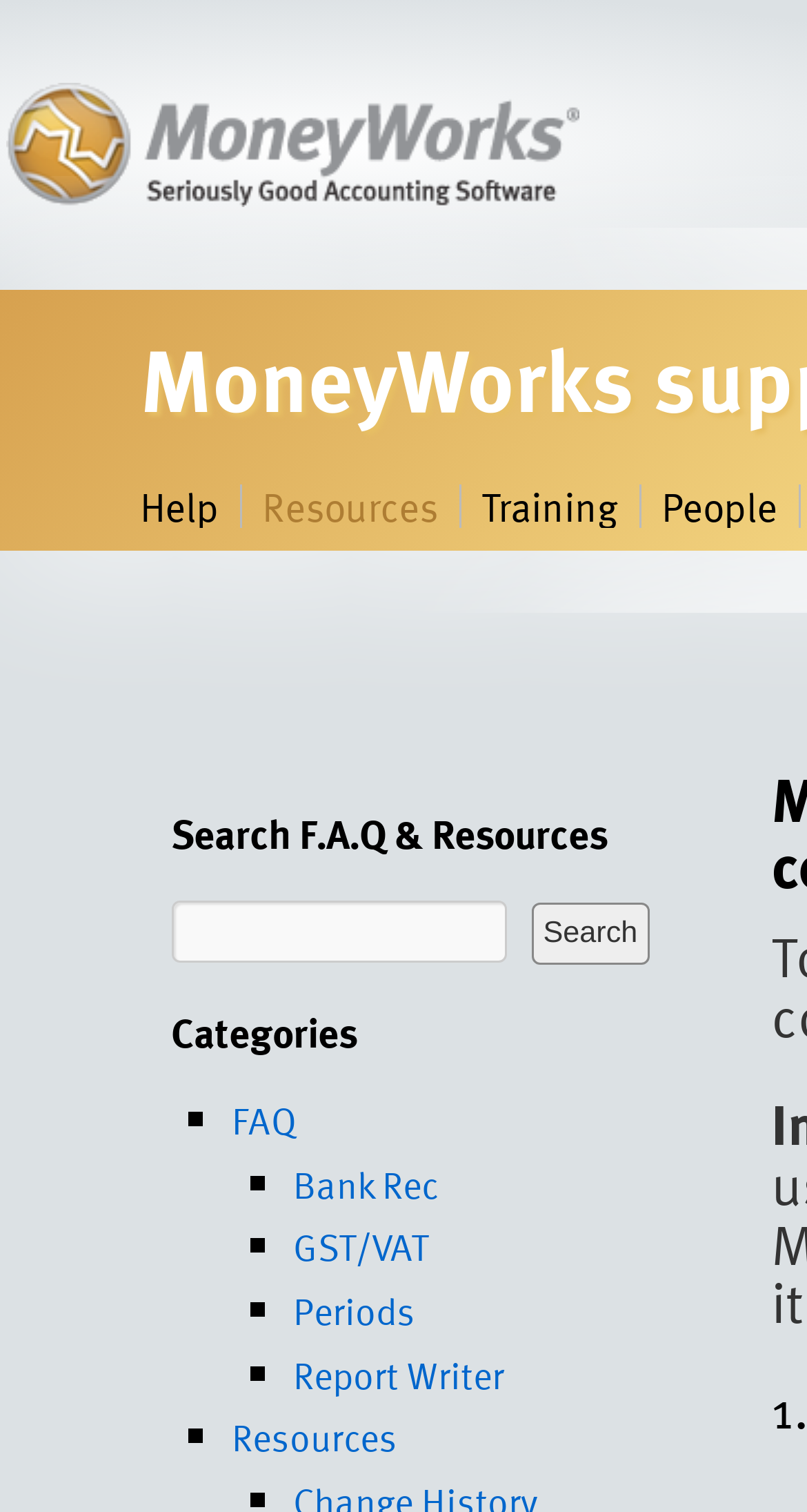Respond with a single word or phrase for the following question: 
Is the search bar required?

No